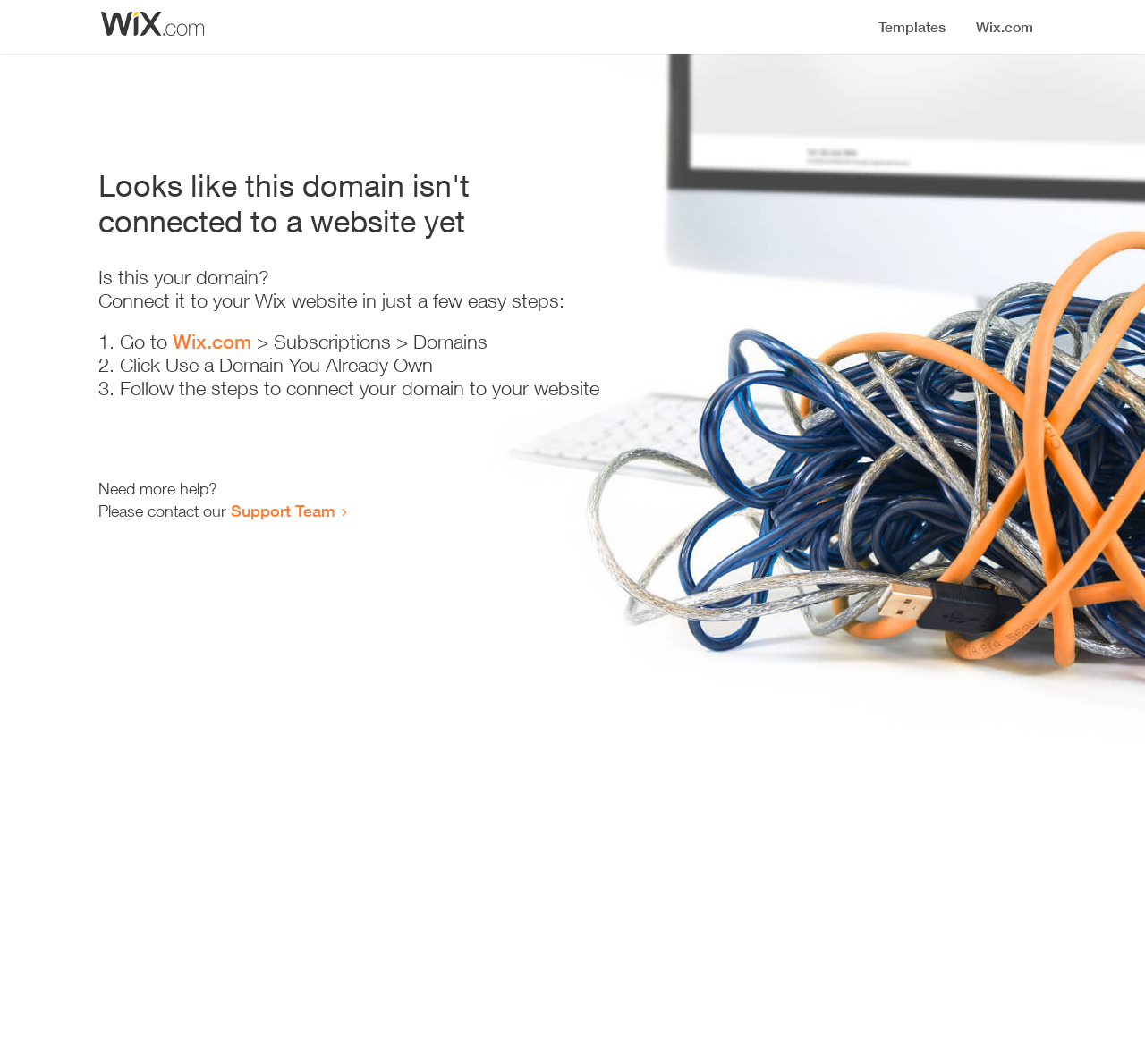Locate the bounding box of the UI element defined by this description: "Contact". The coordinates should be given as four float numbers between 0 and 1, formatted as [left, top, right, bottom].

None